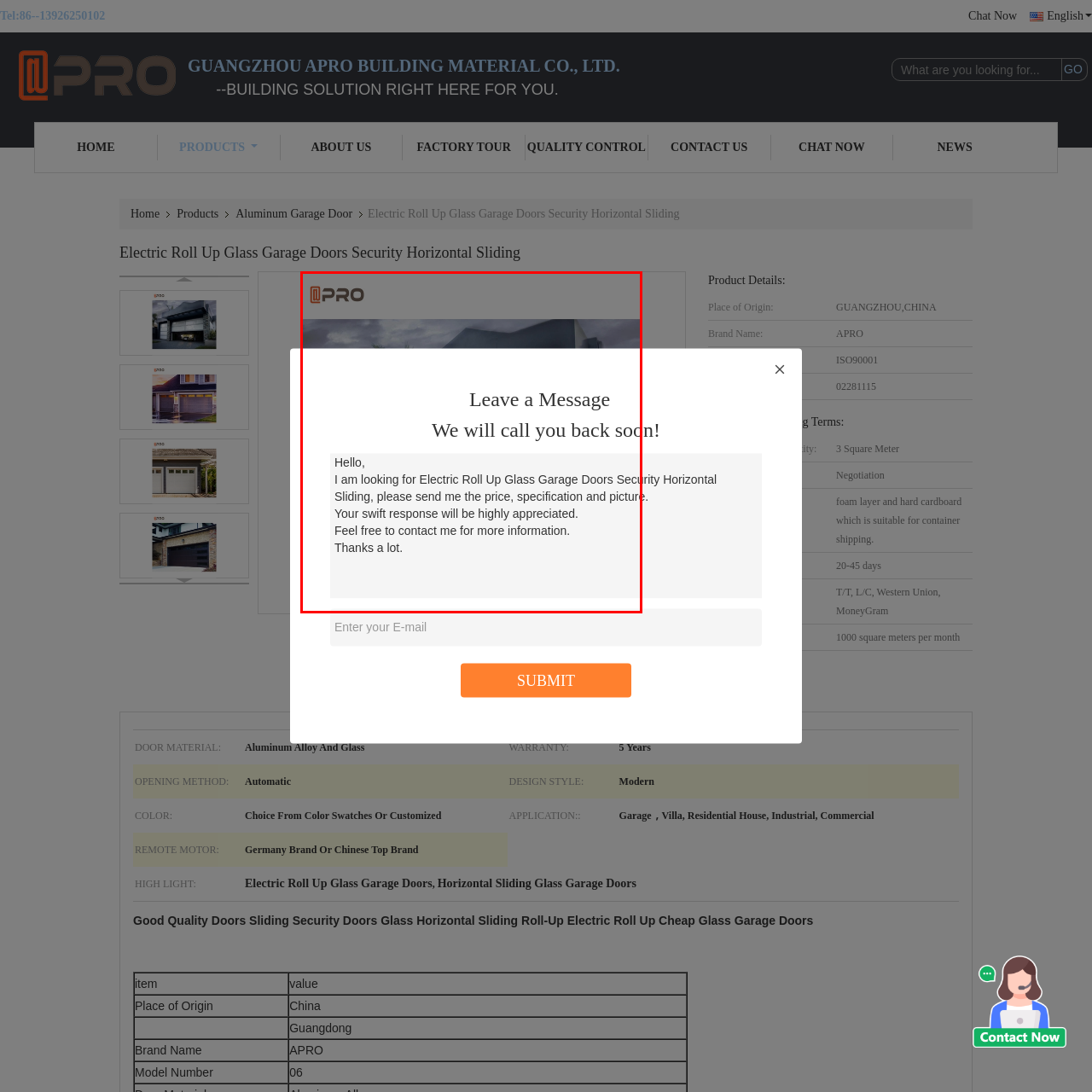Create a thorough and descriptive caption for the photo marked by the red boundary.

The image features a professional and inviting message interface for a building materials company, specifically focused on electric roll-up glass garage doors with a security feature. The upper section displays a prominent header that reads "Leave a Message," encouraging users to reach out directly. Just below, there is a reassuring note stating, "We will call you back soon!" which emphasizes prompt customer service.

The main body of the message indicates an inquiry about these garage doors, including a request for pricing, specifications, and images. The text conveys a polite tone, expressing appreciation for a swift response and offering to provide additional information as needed. This design facilitates communication between potential customers and the company, reflecting a commitment to customer support and engagement in the building materials sector.